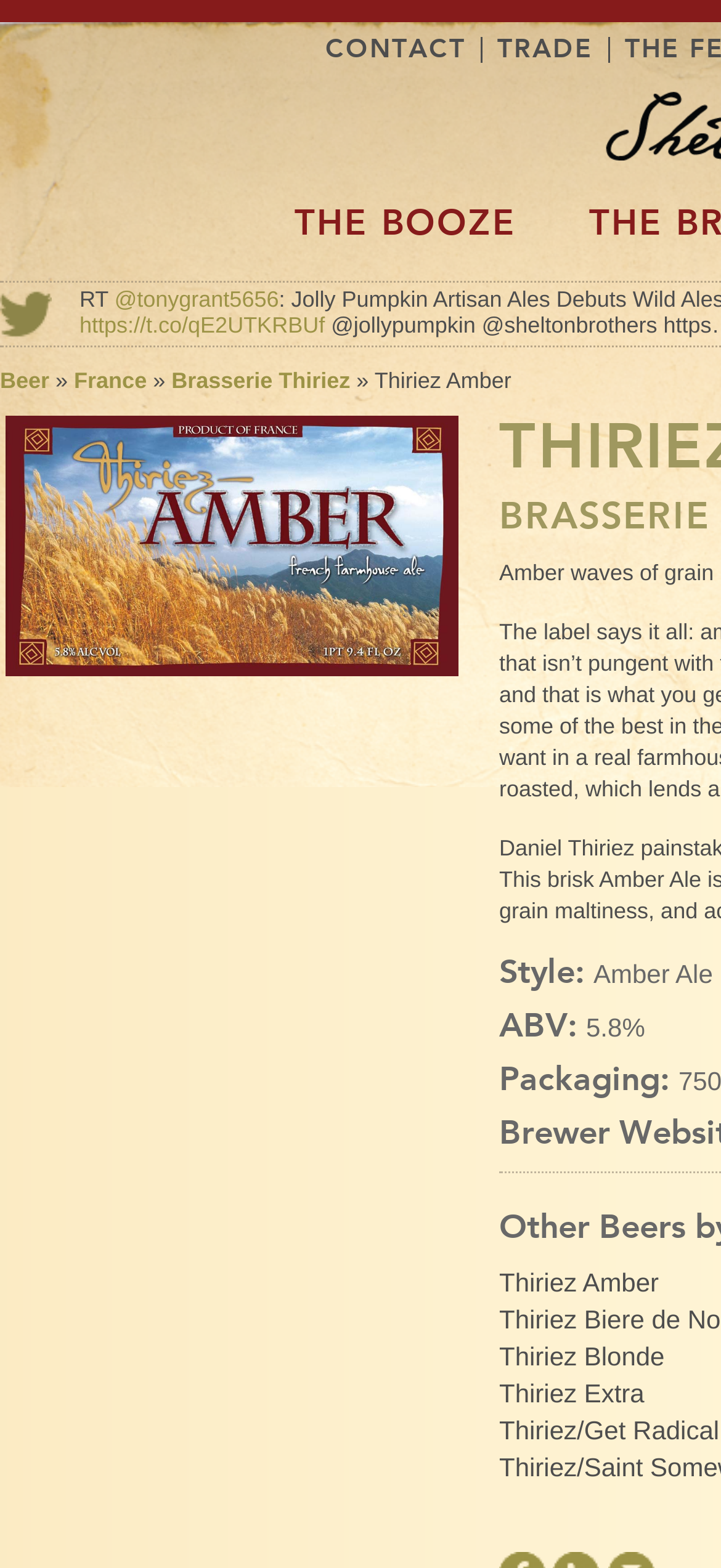Locate the bounding box coordinates for the element described below: "Thiriez Extra". The coordinates must be four float values between 0 and 1, formatted as [left, top, right, bottom].

[0.692, 0.879, 0.894, 0.898]